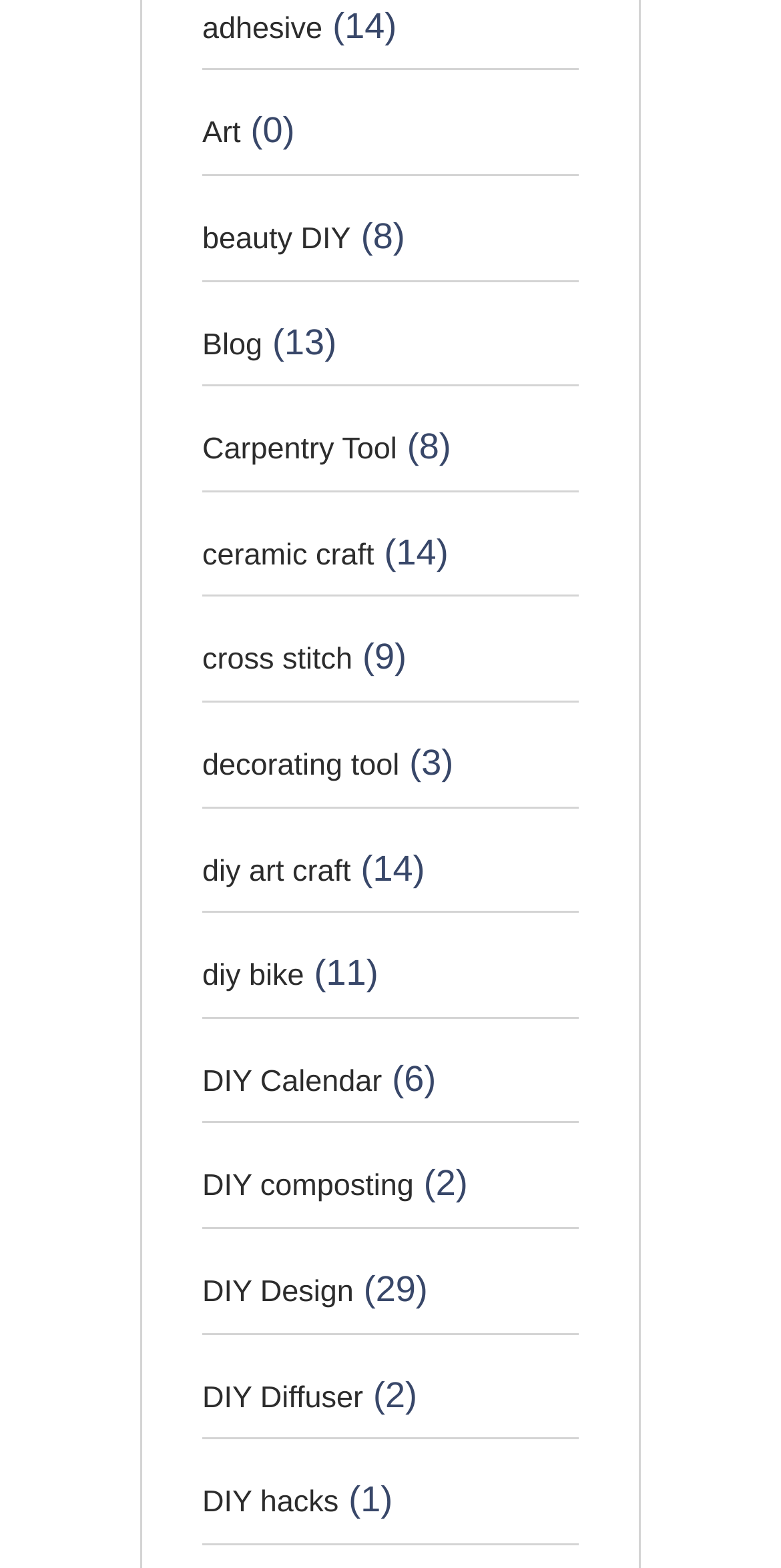Find the bounding box coordinates for the area that must be clicked to perform this action: "click on adhesive link".

[0.259, 0.007, 0.413, 0.029]